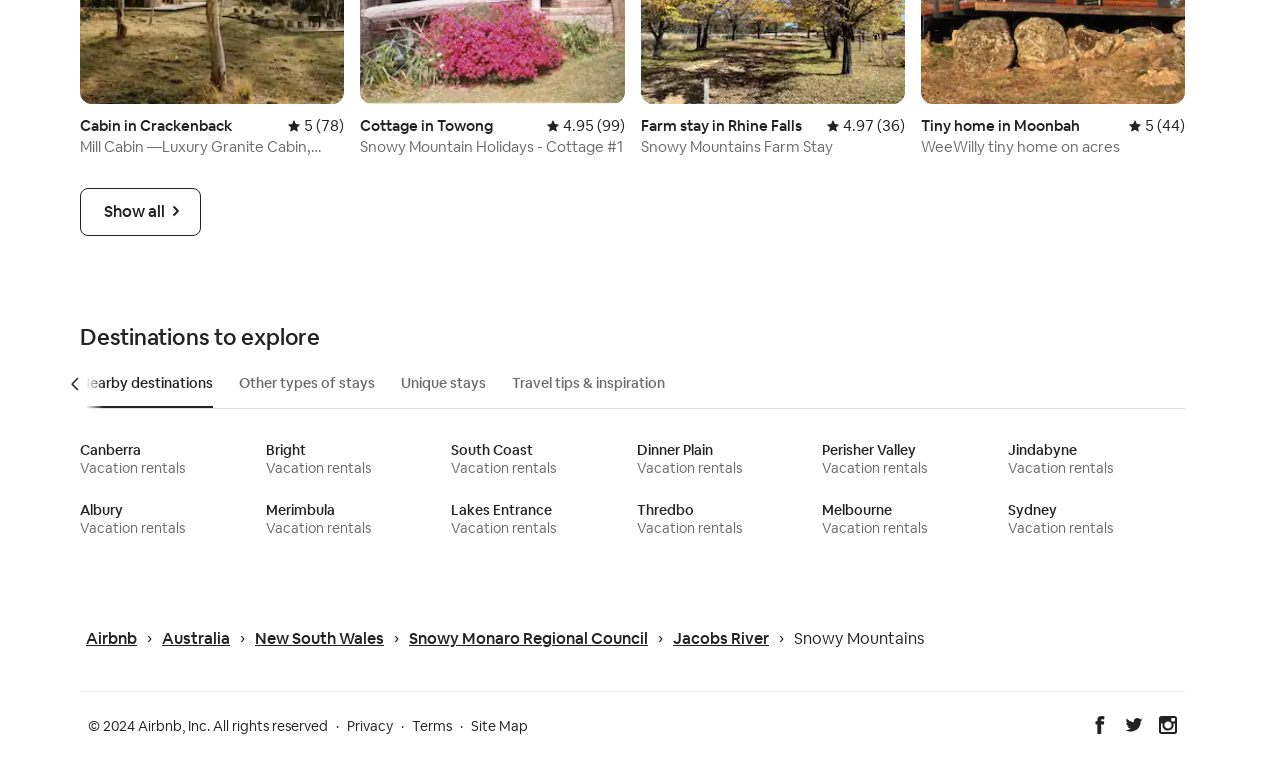Determine the coordinates of the bounding box for the clickable area needed to execute this instruction: "Select 'Other types of stays'".

[0.179, 0.477, 0.301, 0.527]